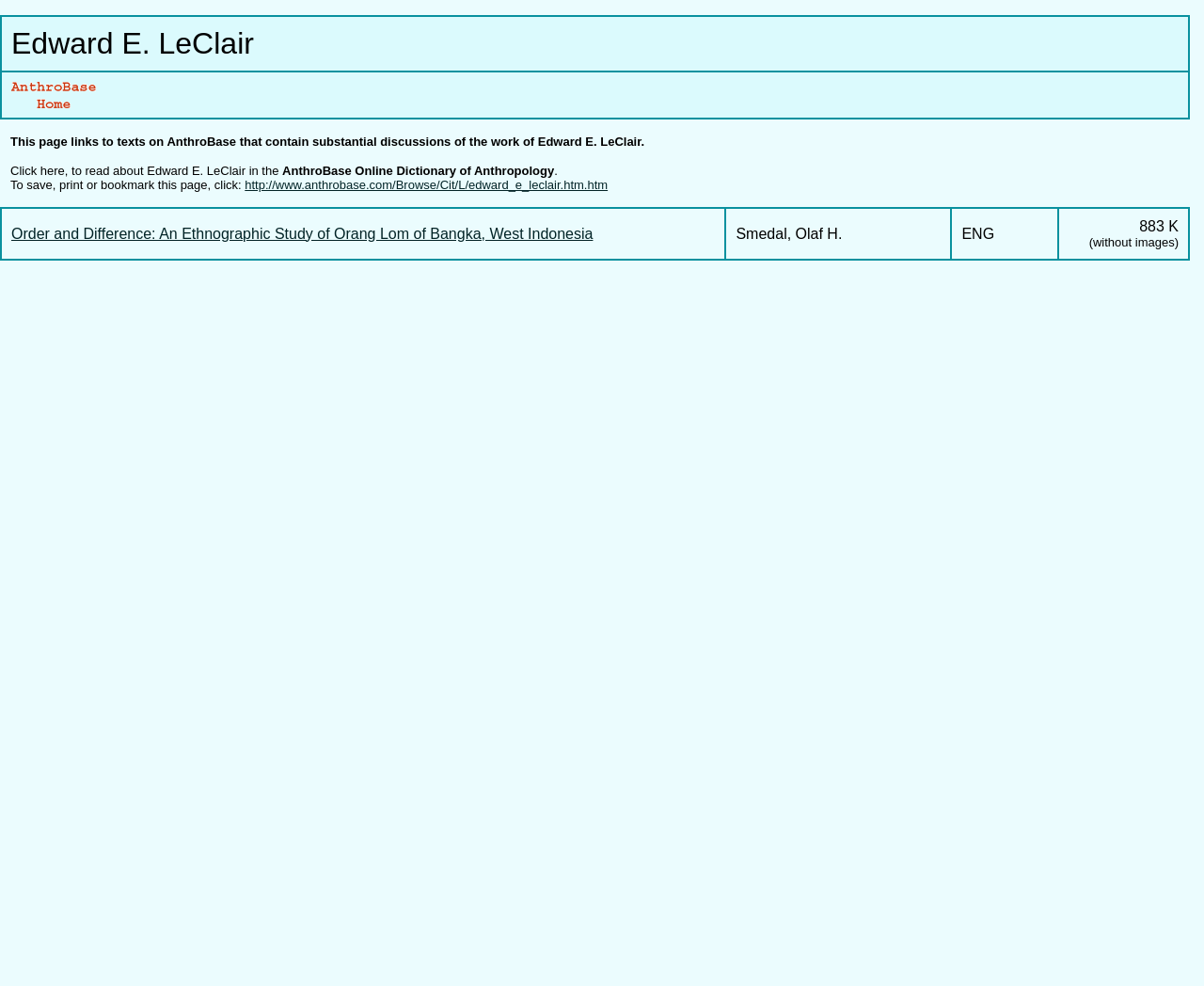Can you give a detailed response to the following question using the information from the image? What is the size of the first text listed?

The fourth gridcell in the first row of the second table contains the size '883 K', which is the size of the first text listed.